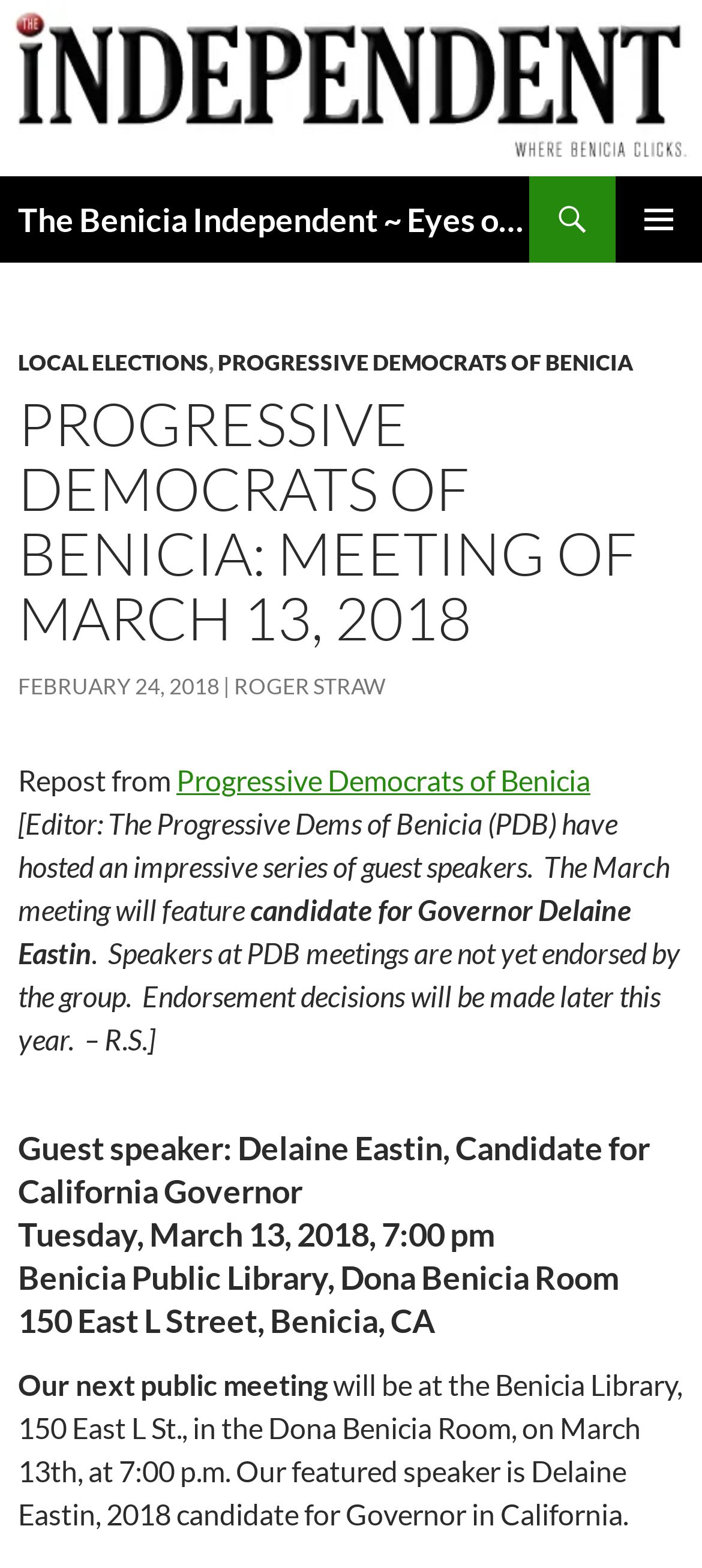What is the time of the meeting?
Using the details shown in the screenshot, provide a comprehensive answer to the question.

I found the answer by looking at the text in the heading element with the text 'Guest speaker: Delaine Eastin, Candidate for California Governor Tuesday, March 13, 2018, 7:00 pm Benicia Public Library, Dona Benicia Room 150 East L Street, Benicia, CA'. The time of the meeting is mentioned as '7:00 pm'.